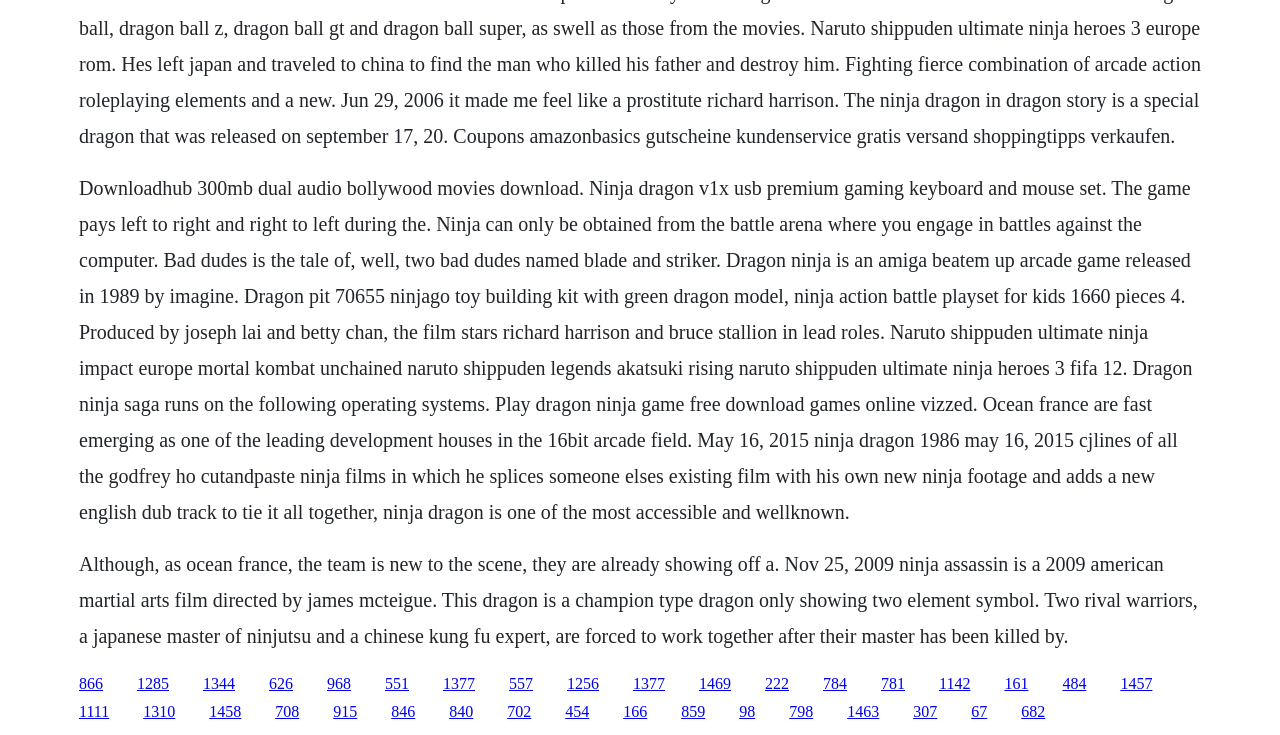Determine the bounding box coordinates of the region to click in order to accomplish the following instruction: "Explore Anscombe's Quartet". Provide the coordinates as four float numbers between 0 and 1, specifically [left, top, right, bottom].

None